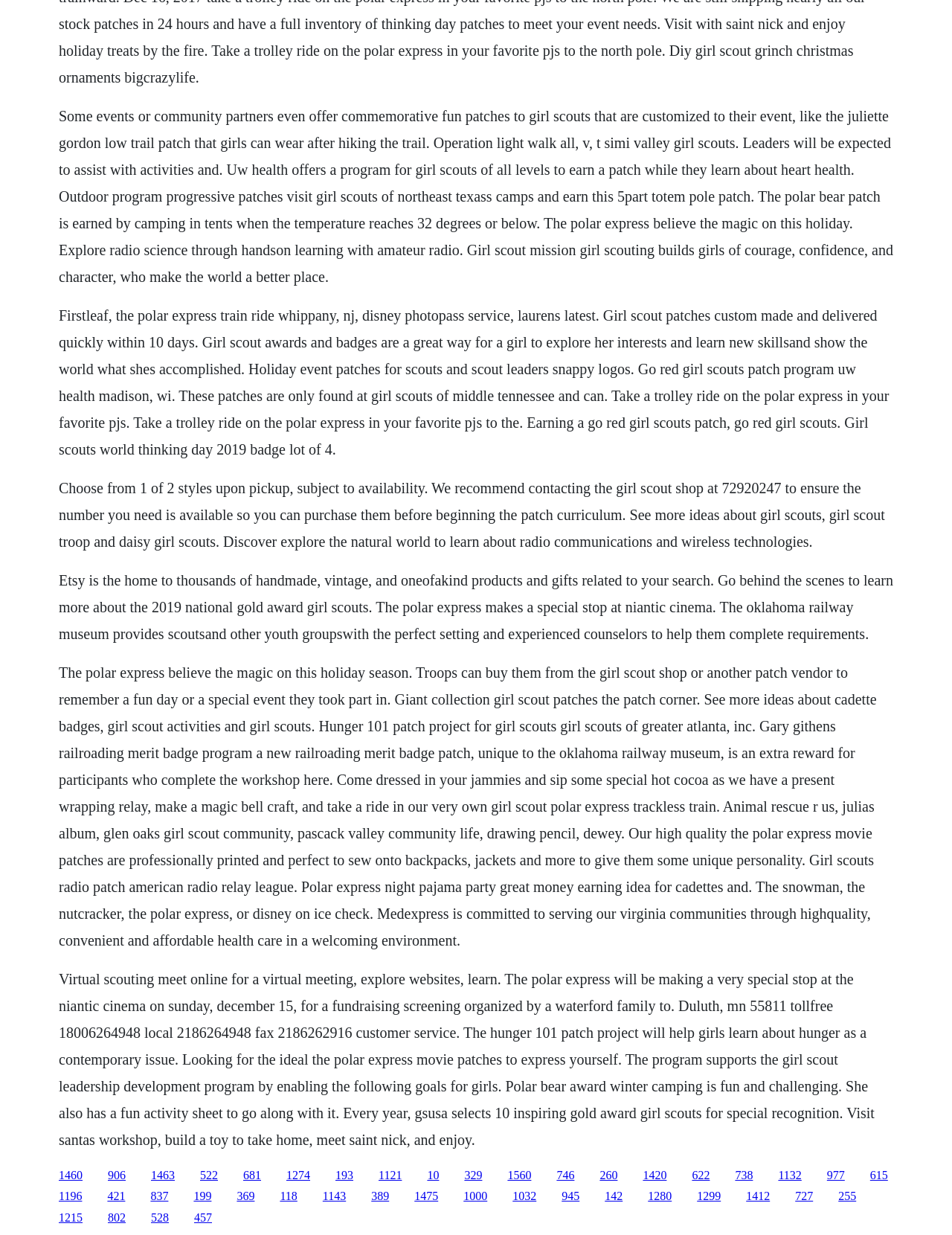What is the purpose of the patches mentioned on this webpage? From the image, respond with a single word or brief phrase.

To commemorate events or activities